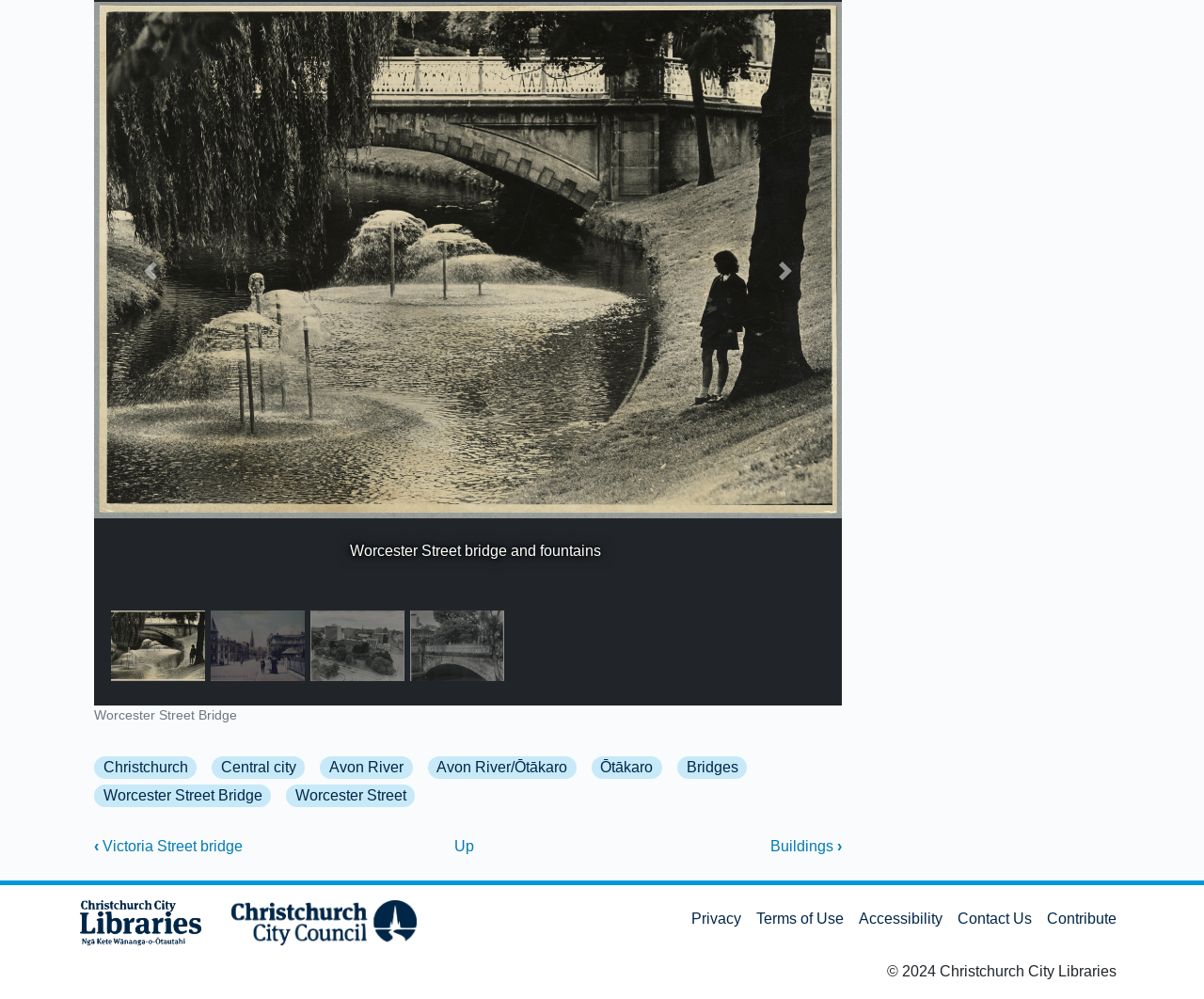What is the last link in the footer menu?
Please answer the question with a single word or phrase, referencing the image.

Contribute